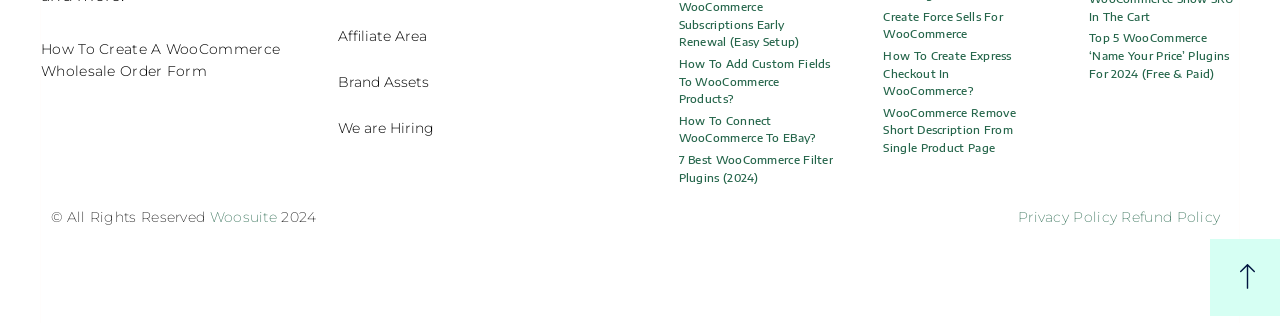Determine the bounding box for the UI element as described: "Affiliate Area". The coordinates should be represented as four float numbers between 0 and 1, formatted as [left, top, right, bottom].

[0.249, 0.042, 0.491, 0.184]